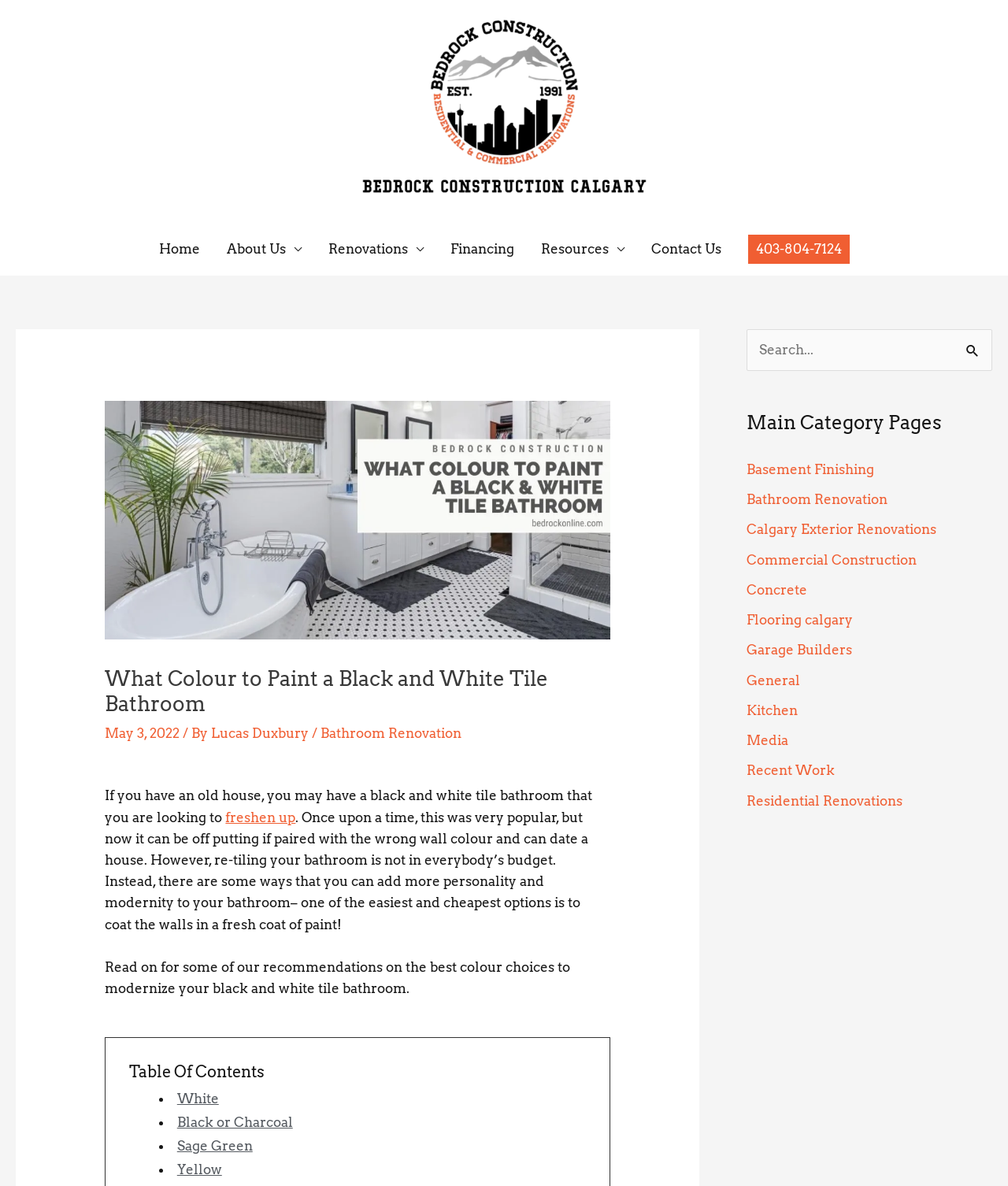Answer the following query with a single word or phrase:
What are the main category pages listed on the webpage?

Basement Finishing, Bathroom Renovation, etc.